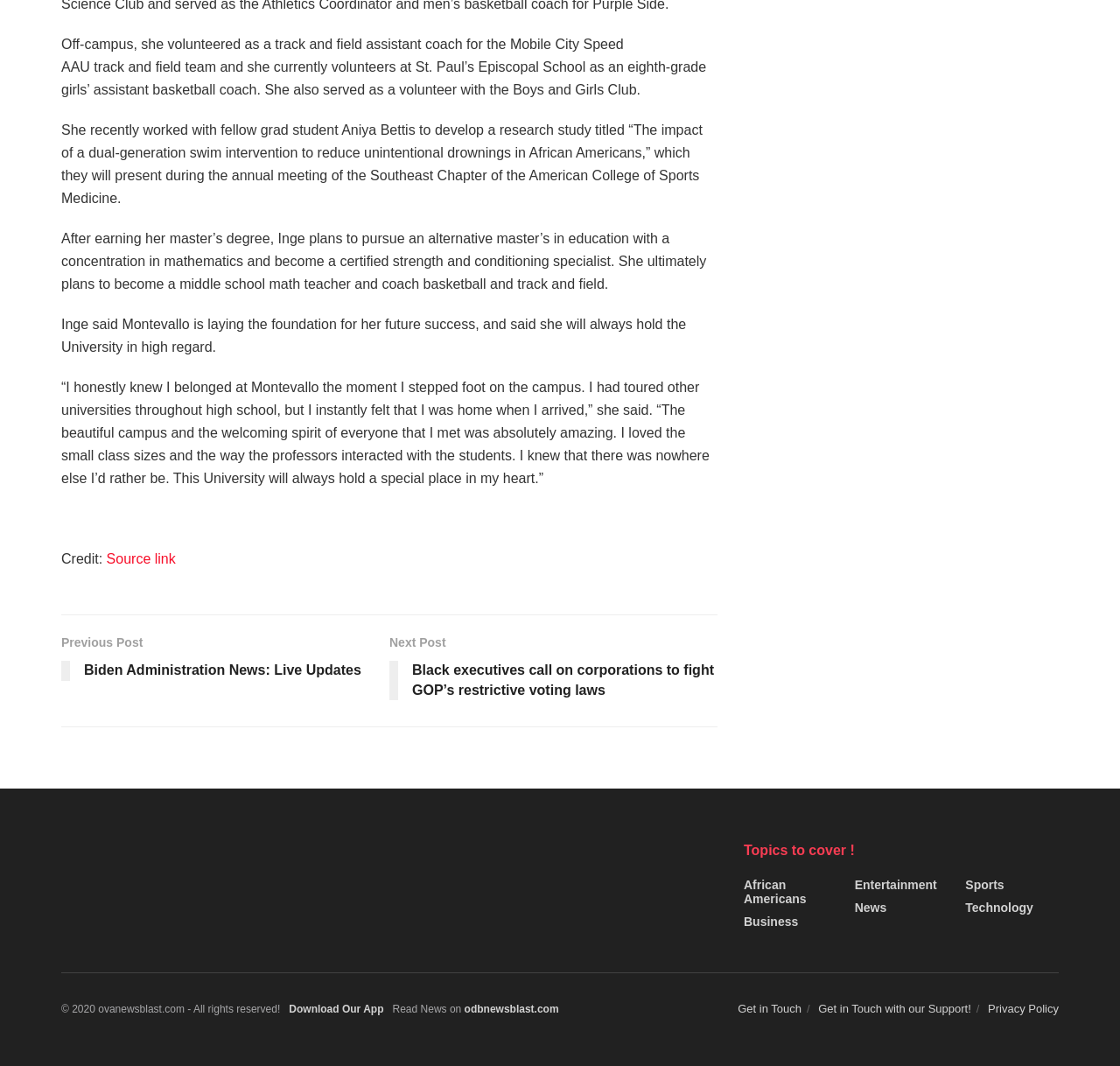Based on what you see in the screenshot, provide a thorough answer to this question: What is the topic of the research study developed by Inge and Aniya Bettis?

According to the text, Inge and Aniya Bettis developed a research study titled 'The impact of a dual-generation swim intervention to reduce unintentional drownings in African Americans'.